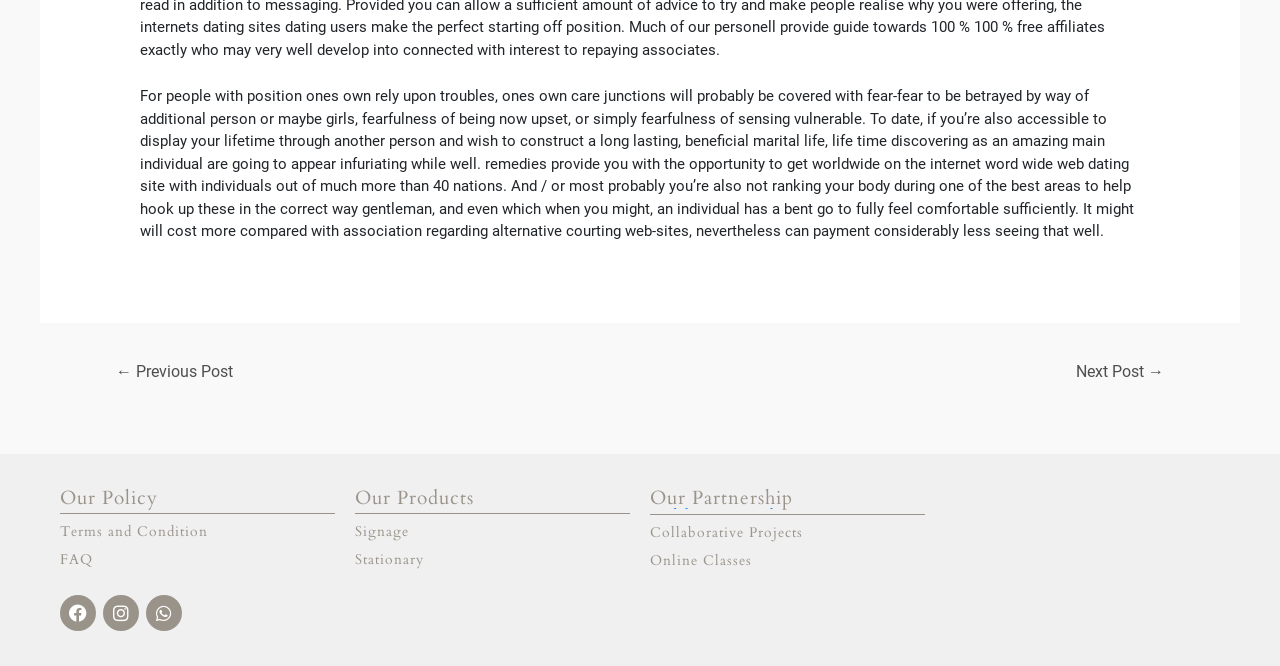Please provide the bounding box coordinate of the region that matches the element description: Terms and Condition. Coordinates should be in the format (top-left x, top-left y, bottom-right x, bottom-right y) and all values should be between 0 and 1.

[0.047, 0.777, 0.262, 0.819]